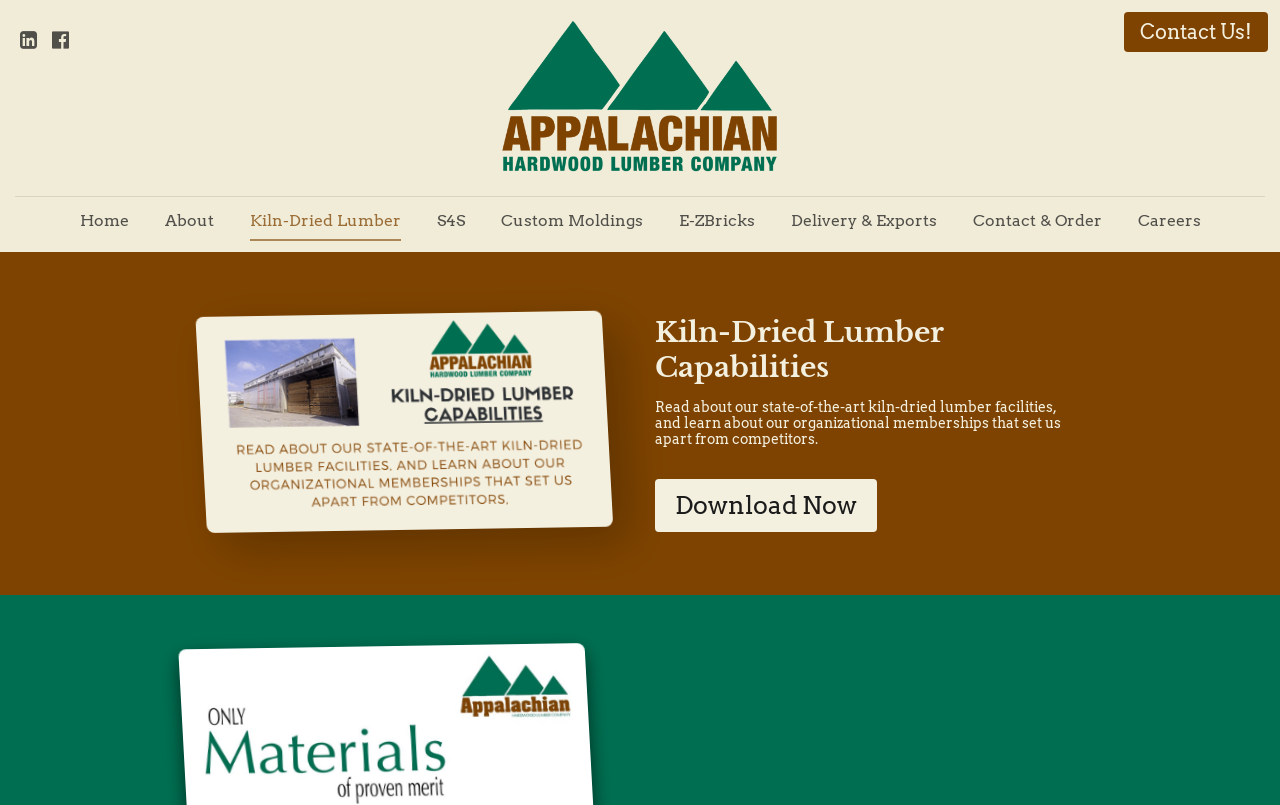Please find the bounding box coordinates of the element that you should click to achieve the following instruction: "Download Now". The coordinates should be presented as four float numbers between 0 and 1: [left, top, right, bottom].

[0.512, 0.594, 0.685, 0.661]